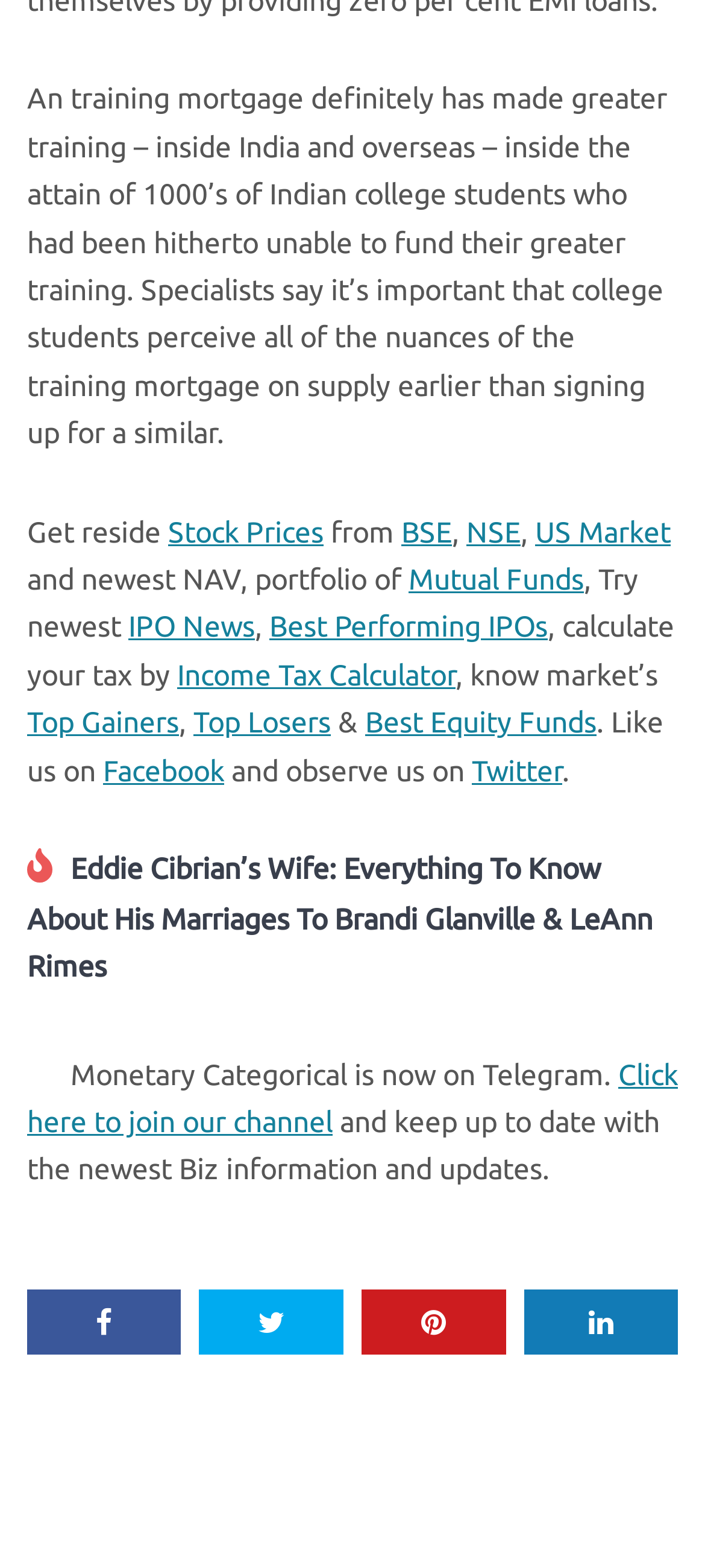Identify the bounding box coordinates of the area that should be clicked in order to complete the given instruction: "Follow on Facebook". The bounding box coordinates should be four float numbers between 0 and 1, i.e., [left, top, right, bottom].

[0.146, 0.48, 0.318, 0.501]